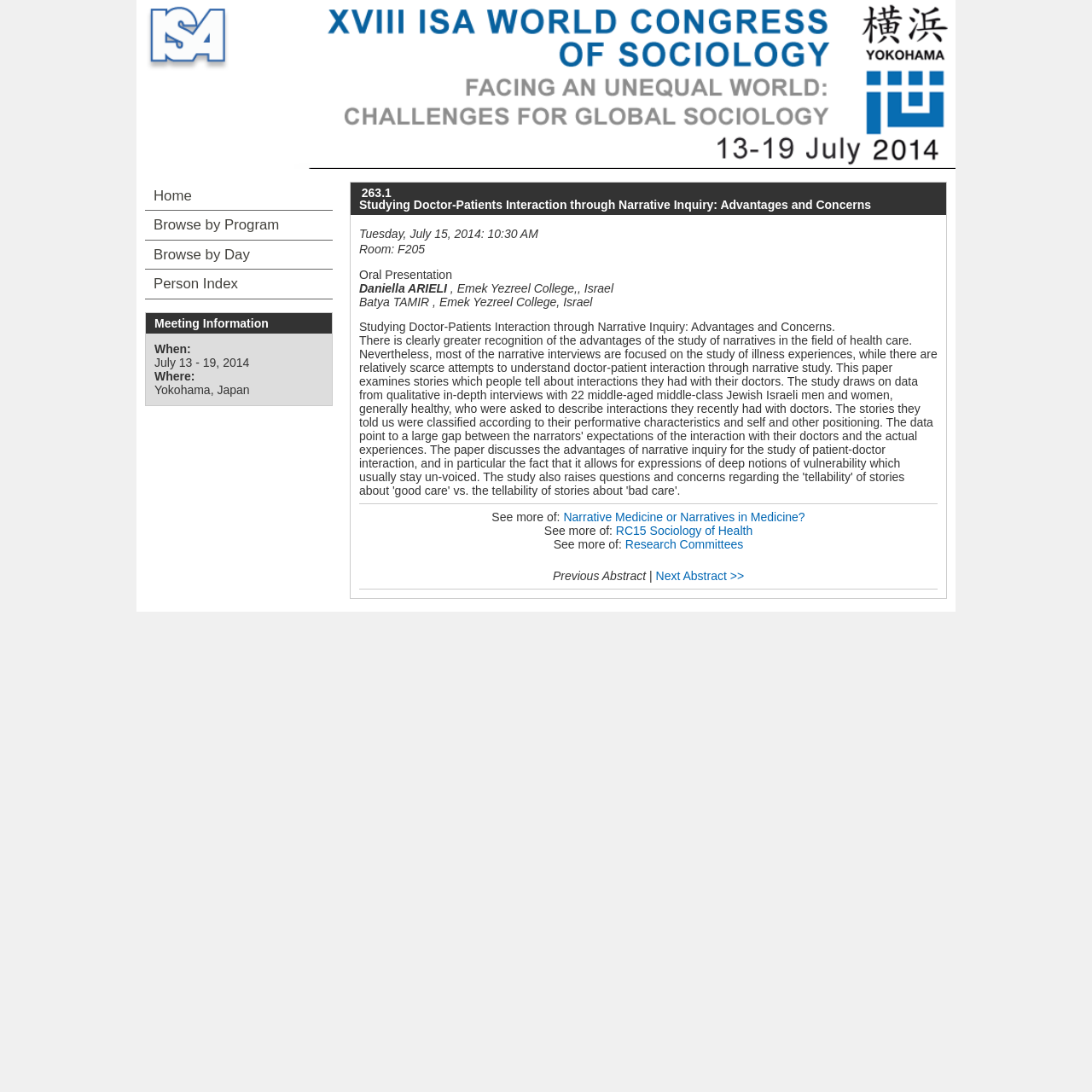Detail the features and information presented on the webpage.

This webpage appears to be an abstract page for a research presentation titled "Studying Doctor-Patients Interaction through Narrative Inquiry: Advantages and Concerns" at the XVIII ISA World Congress of Sociology. 

At the top of the page, there is a link to the congress's website, accompanied by an image. Below this, the title of the presentation is displayed as a heading, followed by the date and time of the presentation, "Tuesday, July 15, 2014: 10:30 AM", and the room number, "F205". 

The authors of the presentation, "Daniella ARIELI" and "Batya TAMIR", are listed along with their affiliations, "Emek Yezreel College, Israel". The abstract of the presentation is then displayed, which discusses the advantages and concerns of studying doctor-patients interaction through narrative inquiry.

On the right side of the abstract, there are links to related topics, including "Narrative Medicine or Narratives in Medicine?", "RC15 Sociology of Health", and "Research Committees". 

At the bottom of the page, there are navigation links to the previous and next abstracts, as well as a menu on the left side with links to the home page, program browsing, day browsing, and person index. Additionally, there is a section titled "Meeting Information" that displays the dates and location of the congress, "July 13 - 19, 2014" in "Yokohama, Japan".